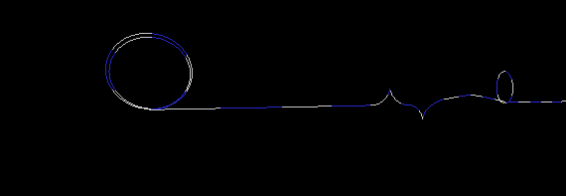Using the information in the image, give a detailed answer to the following question: What do the circular and wavy lines represent?

The circular and wavy lines in the diagram symbolize the behavior of electrons and energy states, likened to the wrapping and unwrapping motions of elastic bands around a tennis ball, which helps to visualize the complex interactions between particles.